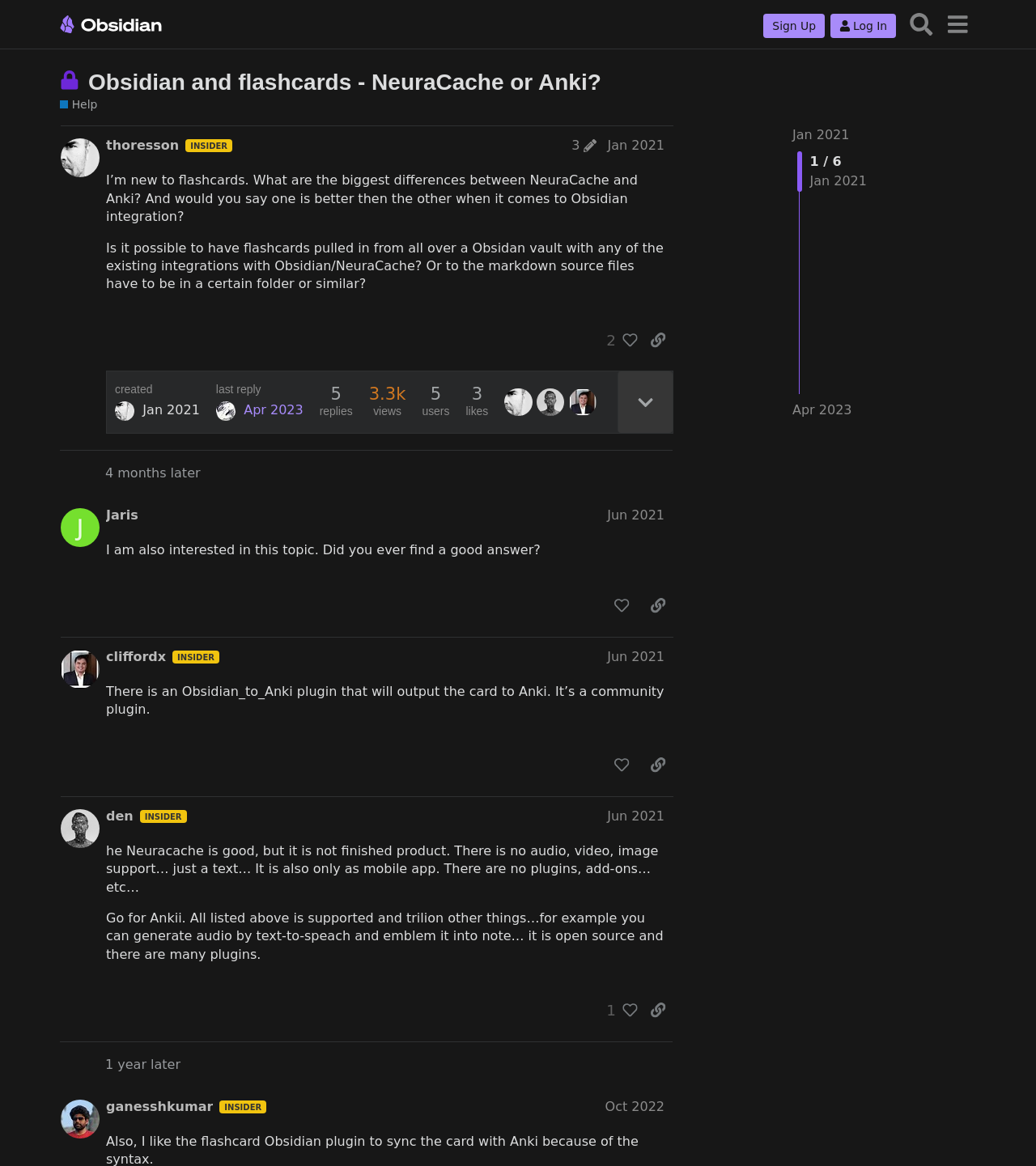Provide a brief response to the question below using one word or phrase:
What is the date of the last reply?

Apr 2023